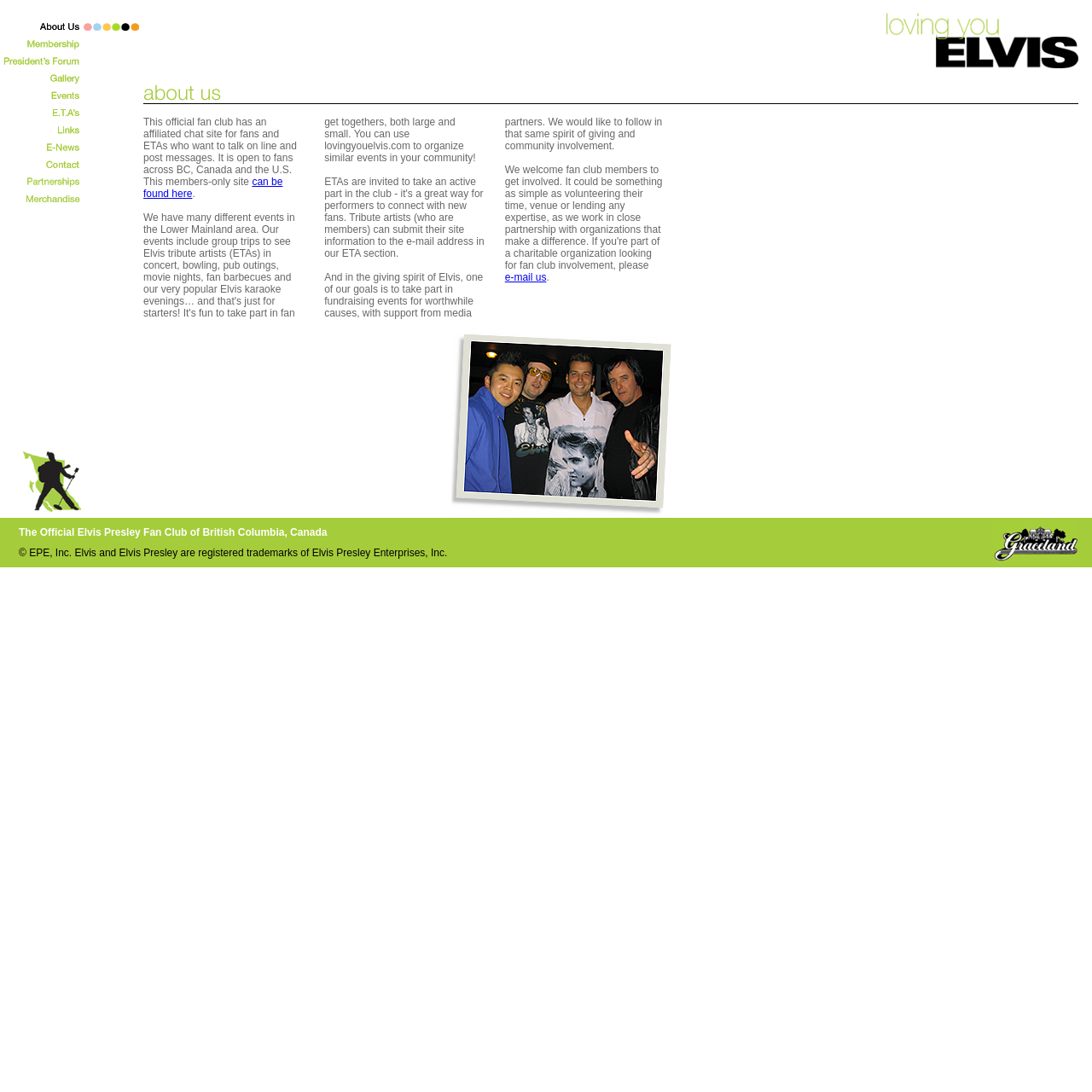What is the purpose of this fan club?
Examine the webpage screenshot and provide an in-depth answer to the question.

Based on the webpage content, it appears that the purpose of this fan club is to bring together Elvis fans and tribute artists (ETAs) to organize events, share information, and participate in fundraising activities for charitable causes.